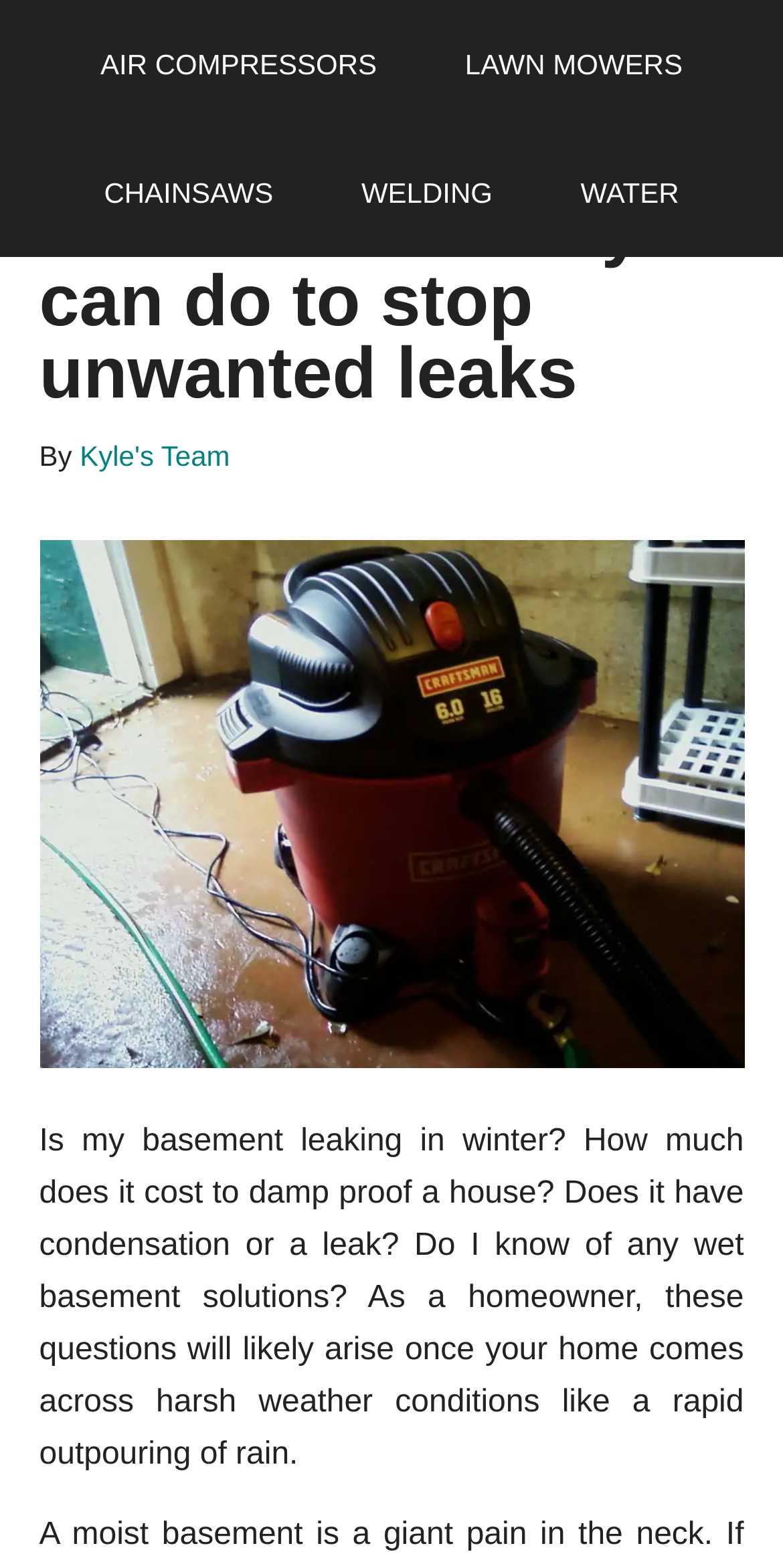What is shown in the image on the webpage?
Look at the screenshot and respond with one word or a short phrase.

Basement solutions